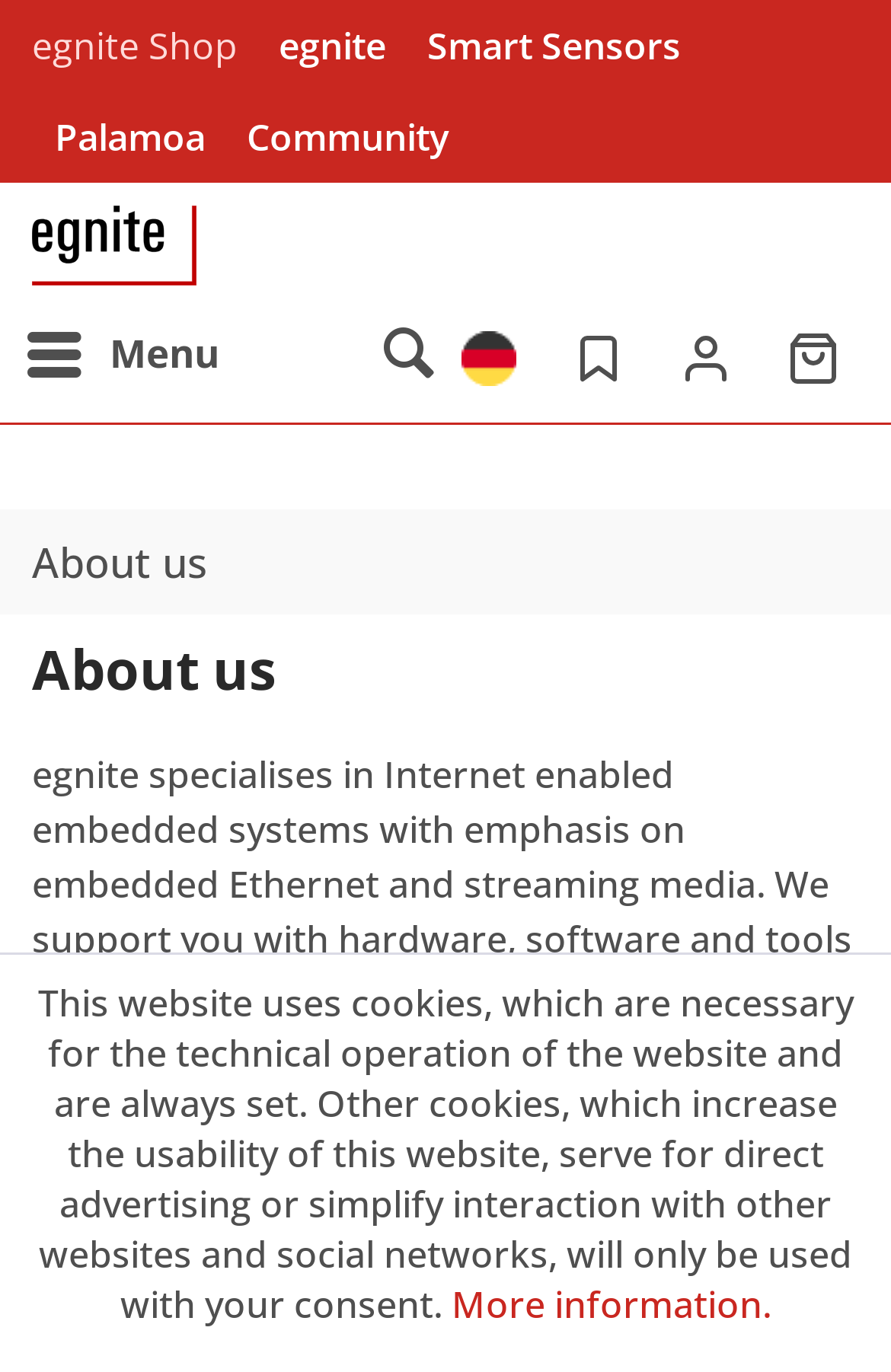Please identify the bounding box coordinates of the clickable element to fulfill the following instruction: "View Smart Sensors page". The coordinates should be four float numbers between 0 and 1, i.e., [left, top, right, bottom].

[0.454, 0.0, 0.764, 0.067]